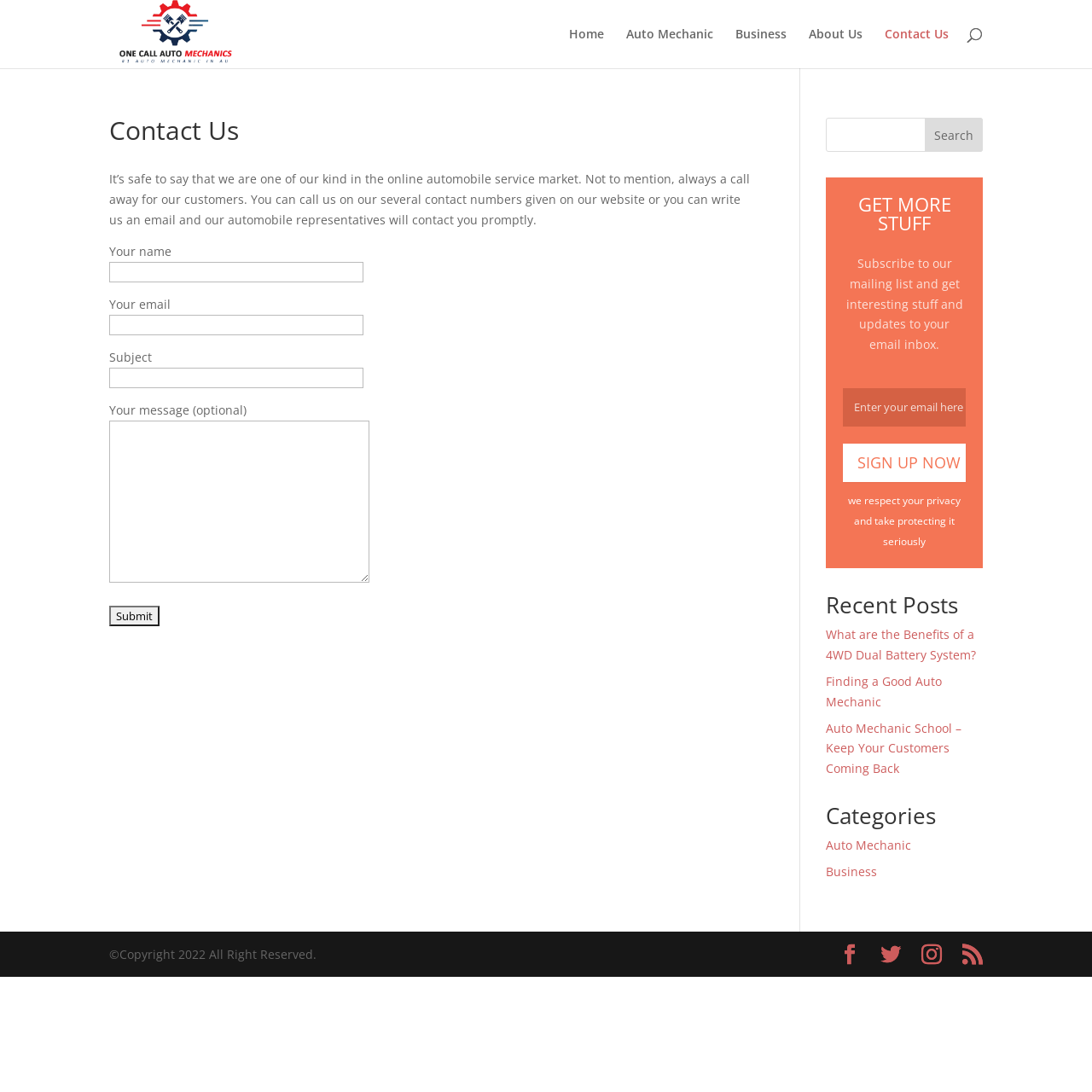Identify the bounding box coordinates of the region I need to click to complete this instruction: "Search for something".

[0.756, 0.108, 0.9, 0.139]